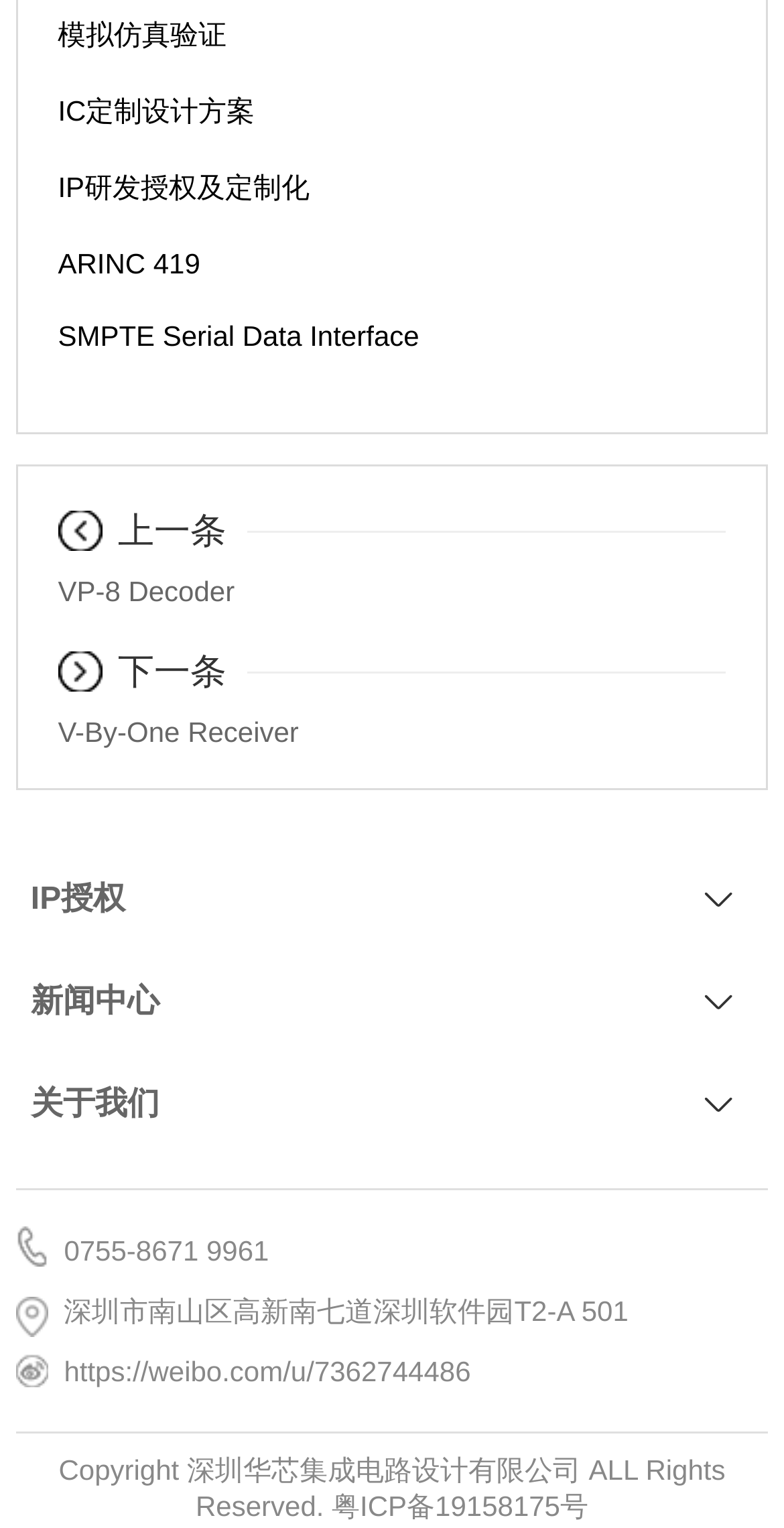Extract the bounding box of the UI element described as: "https://weibo.com/u/7362744486".

[0.082, 0.886, 0.6, 0.907]